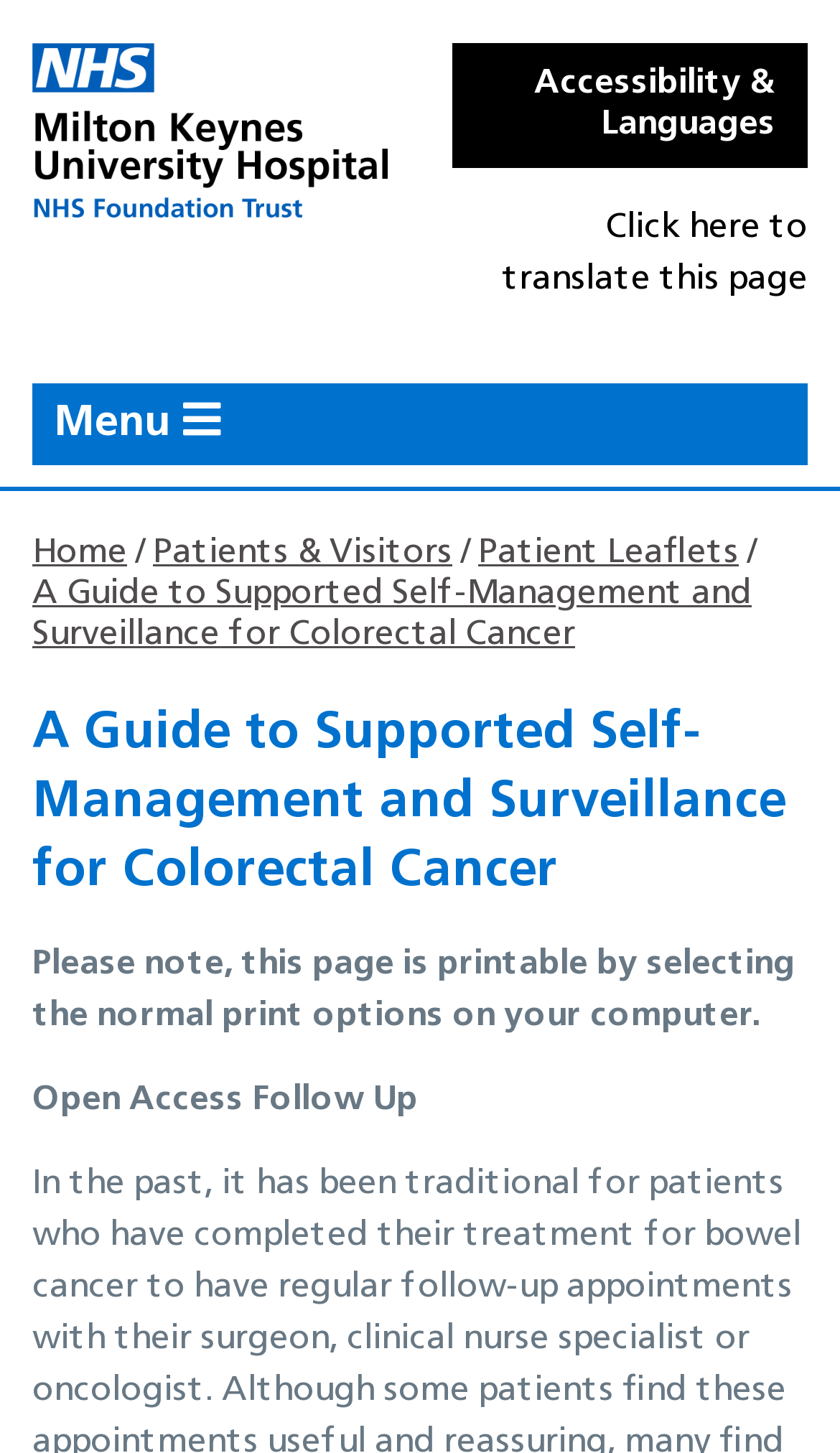Find the bounding box coordinates of the element I should click to carry out the following instruction: "Go to Home".

[0.038, 0.368, 0.151, 0.396]